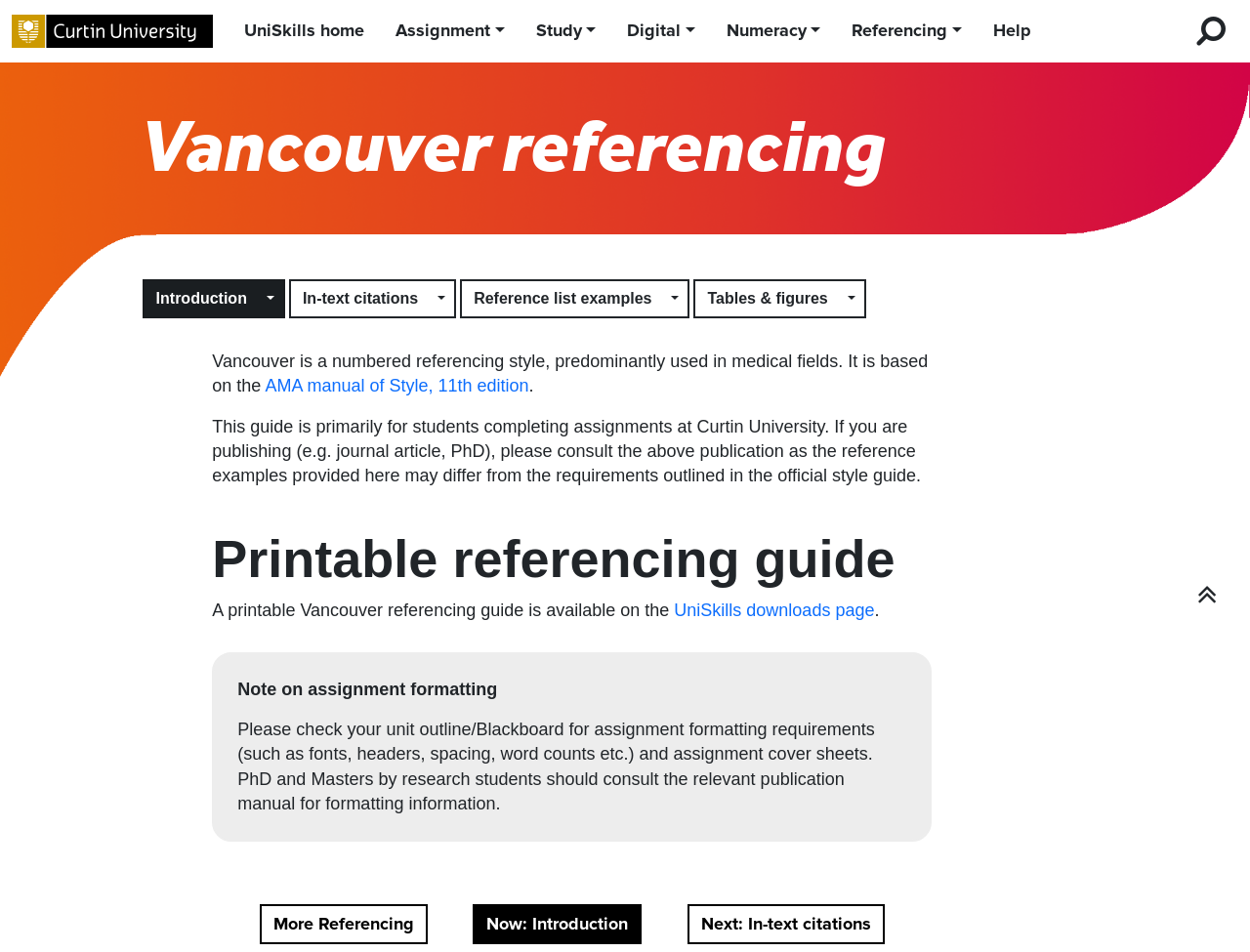Determine the bounding box coordinates for the area you should click to complete the following instruction: "search for desktop".

[0.947, 0.008, 0.991, 0.057]